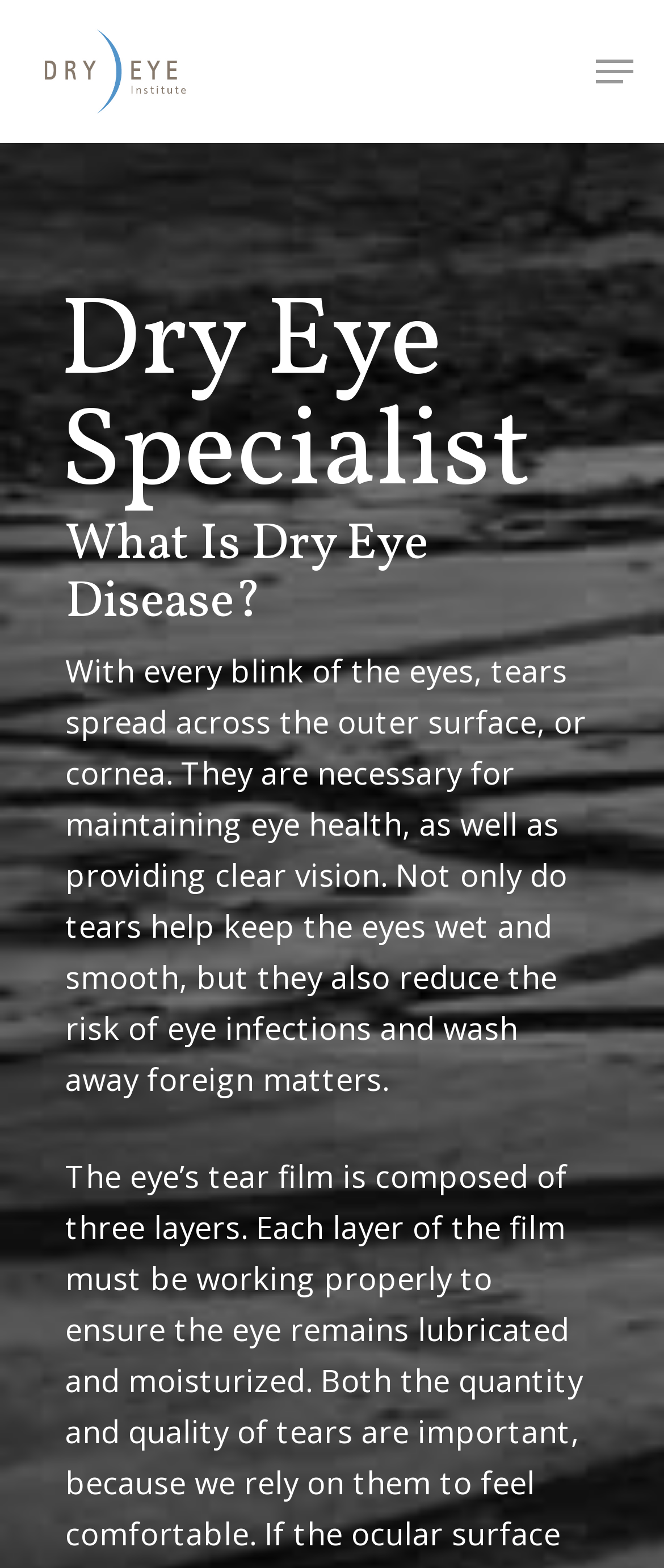Locate and extract the text of the main heading on the webpage.

Dry Eye Specialist